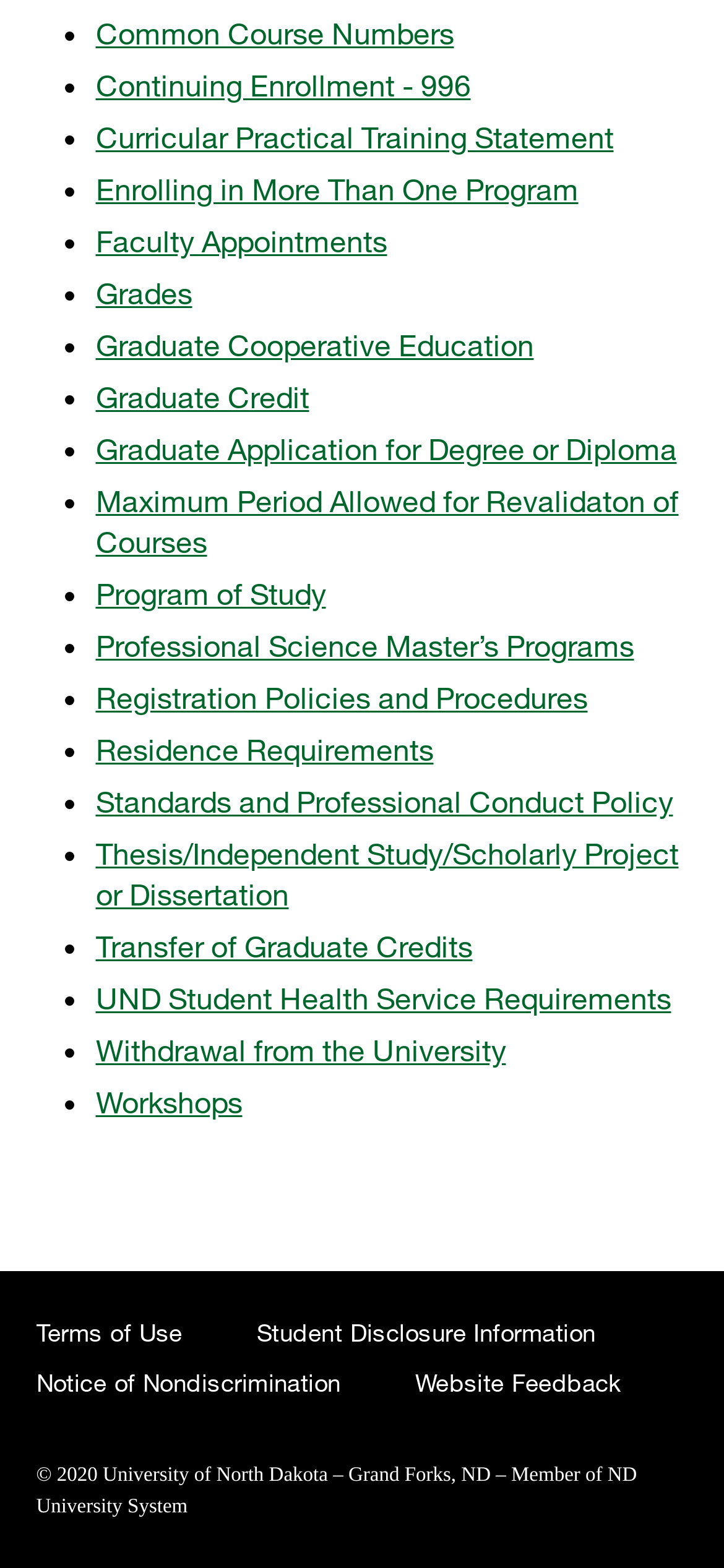Please give a succinct answer to the question in one word or phrase:
What is the name of the university?

University of North Dakota